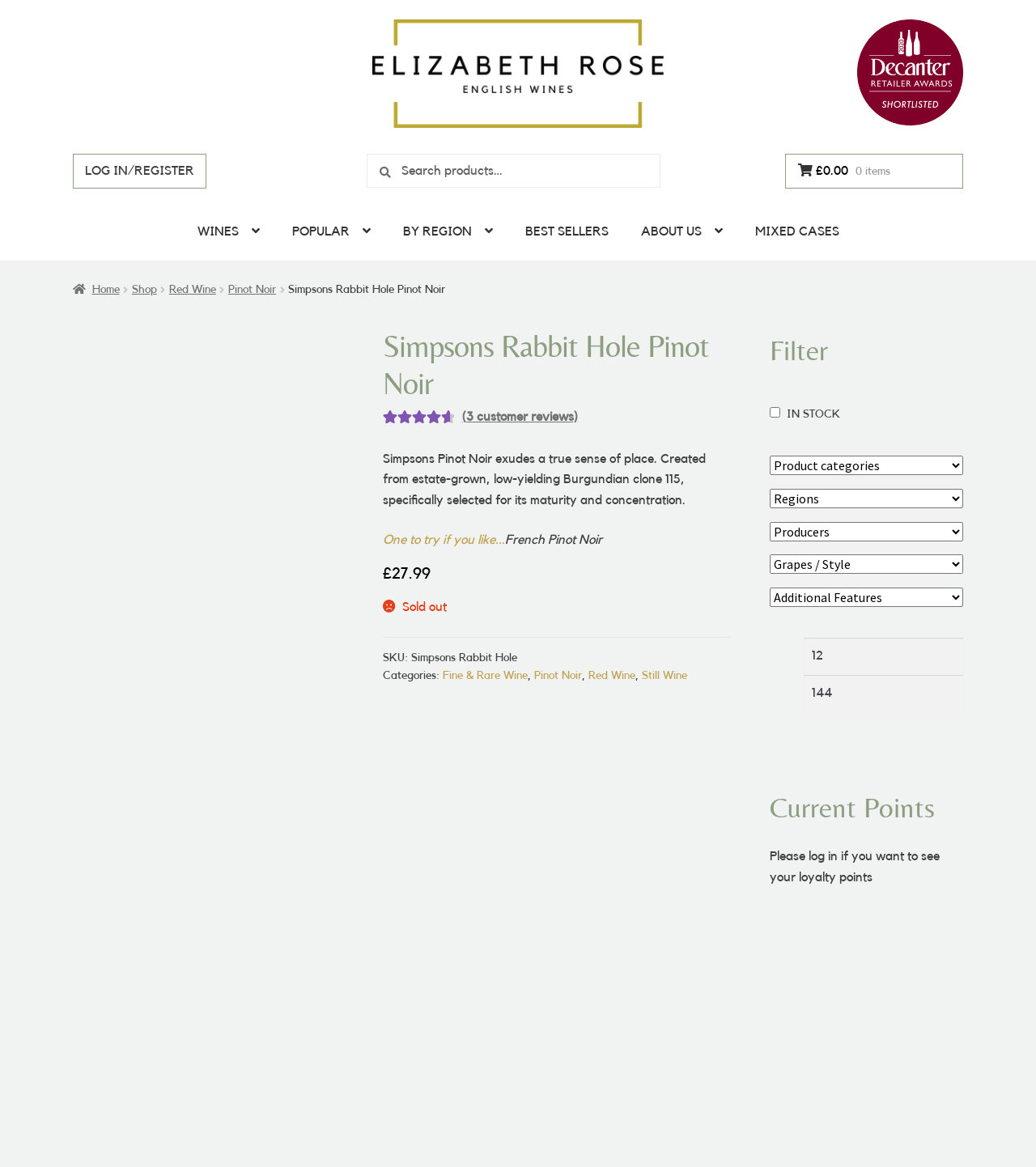Describe all significant elements and features of the webpage.

This webpage is about a specific wine, Simpsons Rabbit Hole Pinot Noir, sold by Elizabeth Rose English Wines. At the top, there are two "Skip to" links, followed by the website's logo and a Decanter award logo. Below that, there is a navigation menu with links to "LOG IN/REGISTER", "WINES", "POPULAR", "BY REGION", "BEST SELLERS", "ABOUT US", and "MIXED CASES".

On the left side, there is a breadcrumbs navigation menu showing the path from "Home" to "Shop" to "Red Wine" to "Pinot Noir" and finally to "Simpsons Rabbit Hole Pinot Noir". Below that, there are two images, possibly wine bottle labels or wine-related images.

The main content area is divided into two sections. On the left, there is a heading with the wine's name, followed by a rating section showing 4.67 out of 5 stars based on 3 customer reviews. Below that, there is a brief description of the wine, a "One to try if you like..." section recommending French Pinot Noir, and a price section showing £27.99, but with a "Sold out" label.

On the right side, there is a complementary section with a filter option, allowing users to filter by "IN STOCK" and other criteria. There are also several comboboxes and textboxes for filtering by price range.

At the bottom, there is a section showing the wine's details, including its SKU, categories, and a "Current Points" section, which seems to be related to a loyalty program.